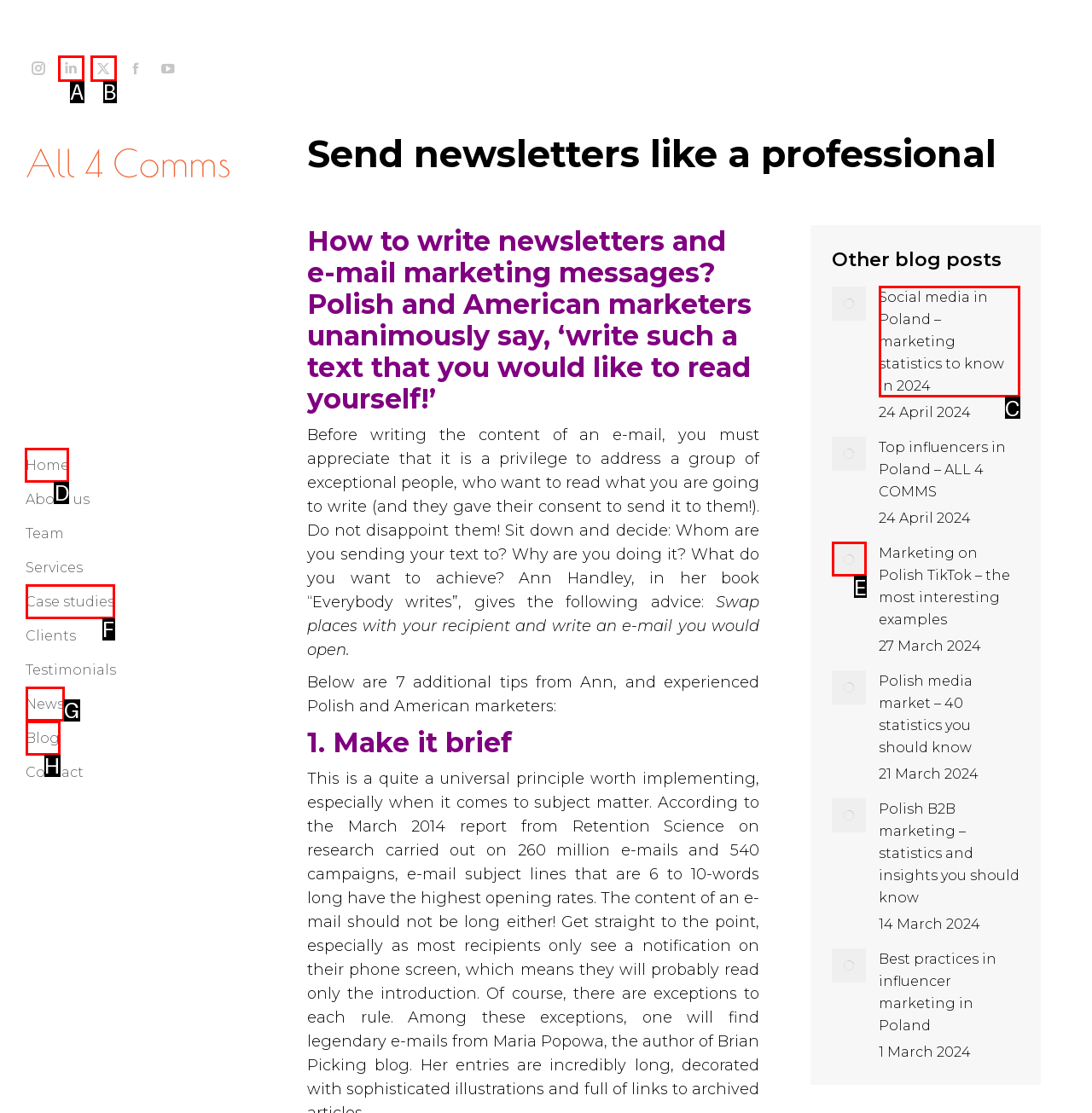Which letter corresponds to the correct option to complete the task: Click on the 'Home' link?
Answer with the letter of the chosen UI element.

D